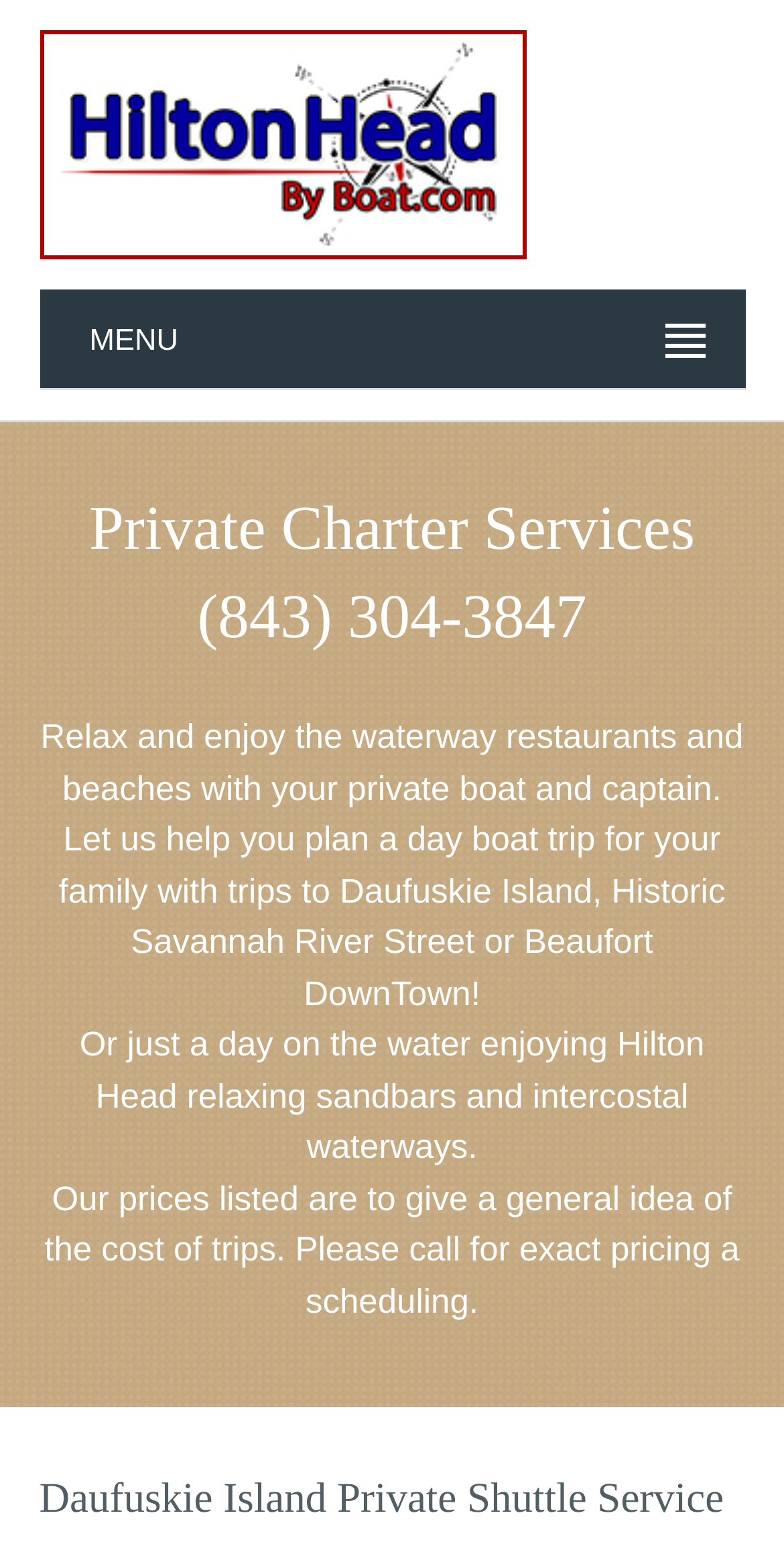What is the captain's role?
Please provide a comprehensive answer based on the visual information in the image.

The captain's role is to help plan a day boat trip for the family, as indicated by the text 'Let us help you plan a day boat trip for your family with trips to Daufuskie Island, Historic Savannah River Street or Beaufort DownTown!' in the HeaderAsNonLandmark element.